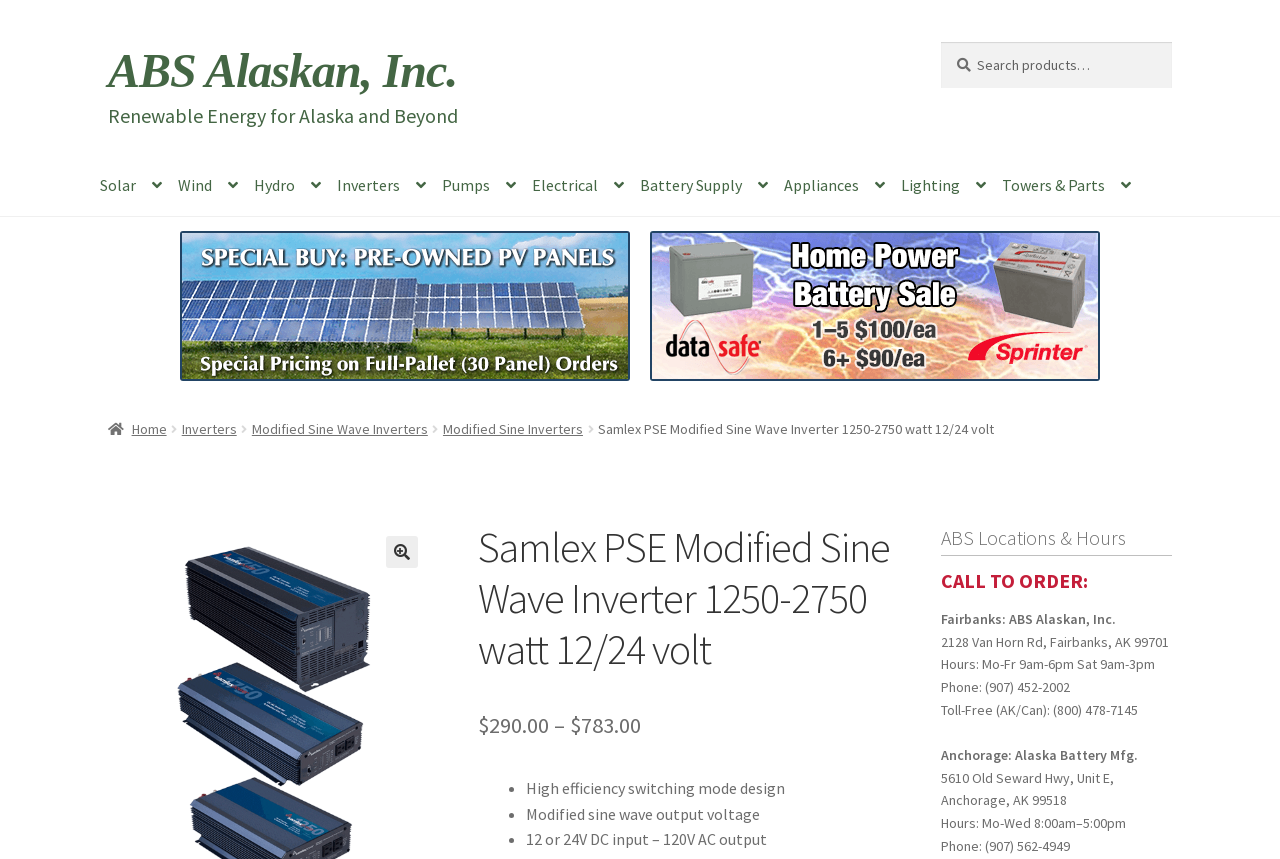Generate a thorough explanation of the webpage's elements.

This webpage is about a product called Samlex PSE Modified Sine Wave Inverter, which is a renewable energy solution. At the top of the page, there are two links to skip to navigation and content, followed by a link to the company's website, ABS Alaskan, Inc., and a static text stating "Renewable Energy for Alaska and Beyond". 

On the top right, there is a search bar with a search button. Below the search bar, there is a primary navigation menu with links to different categories such as Solar, Wind, Hydro, Inverters, and more. 

On the left side of the page, there is a complementary section with an image of solar panels on sale and a link to a reconditioned battery sale. 

Below the primary navigation menu, there is a breadcrumbs navigation menu showing the current page's location in the website's hierarchy. The current page is about the Samlex PSE Modified Sine Wave Inverter product. 

The product information section starts with a heading stating the product's name, followed by a price range from $290.00 to $783.00. Below the price, there is a list of product features, including high efficiency switching mode design, modified sine wave output voltage, and 12 or 24V DC input – 120V AC output. 

On the right side of the page, there is a section about ABS Locations & Hours, which includes the company's address, phone number, and hours of operation for two locations: Fairbanks and Anchorage.